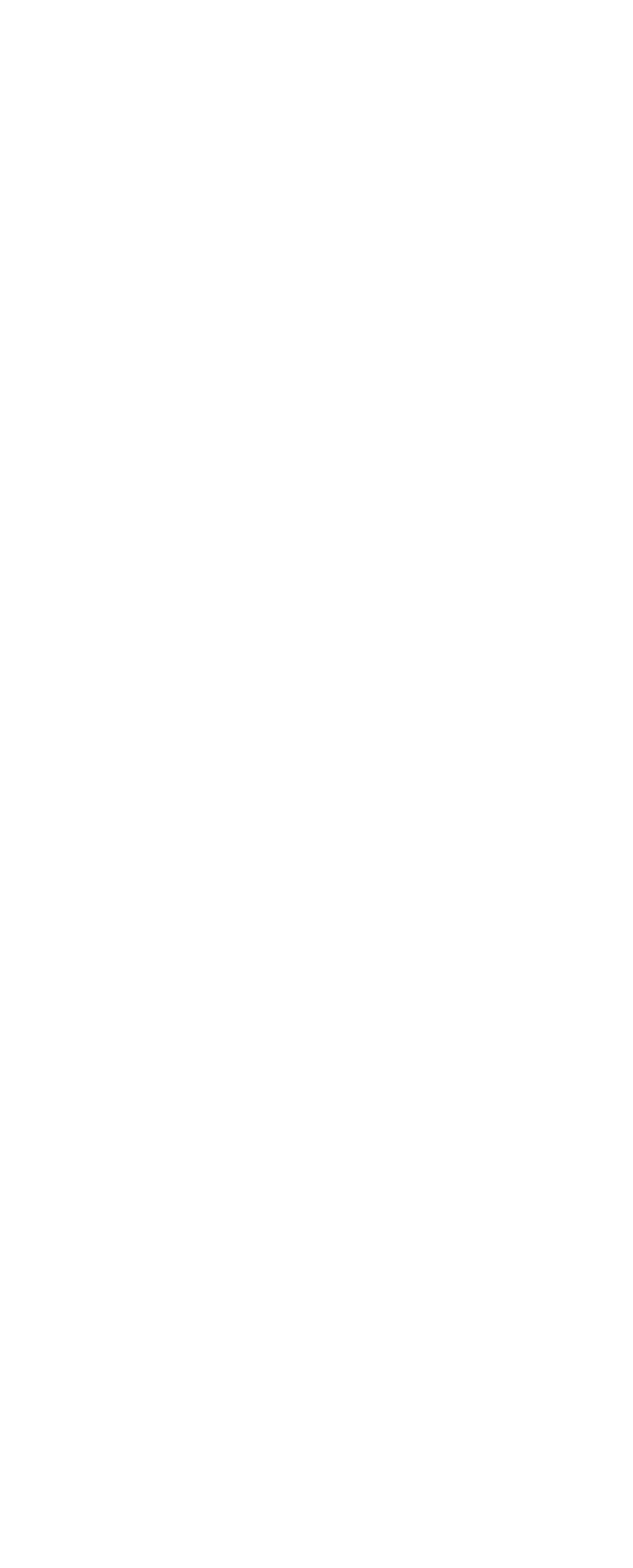Locate the bounding box coordinates of the element to click to perform the following action: 'visit Helsingin Sanomat website'. The coordinates should be given as four float values between 0 and 1, in the form of [left, top, right, bottom].

[0.051, 0.132, 0.721, 0.198]